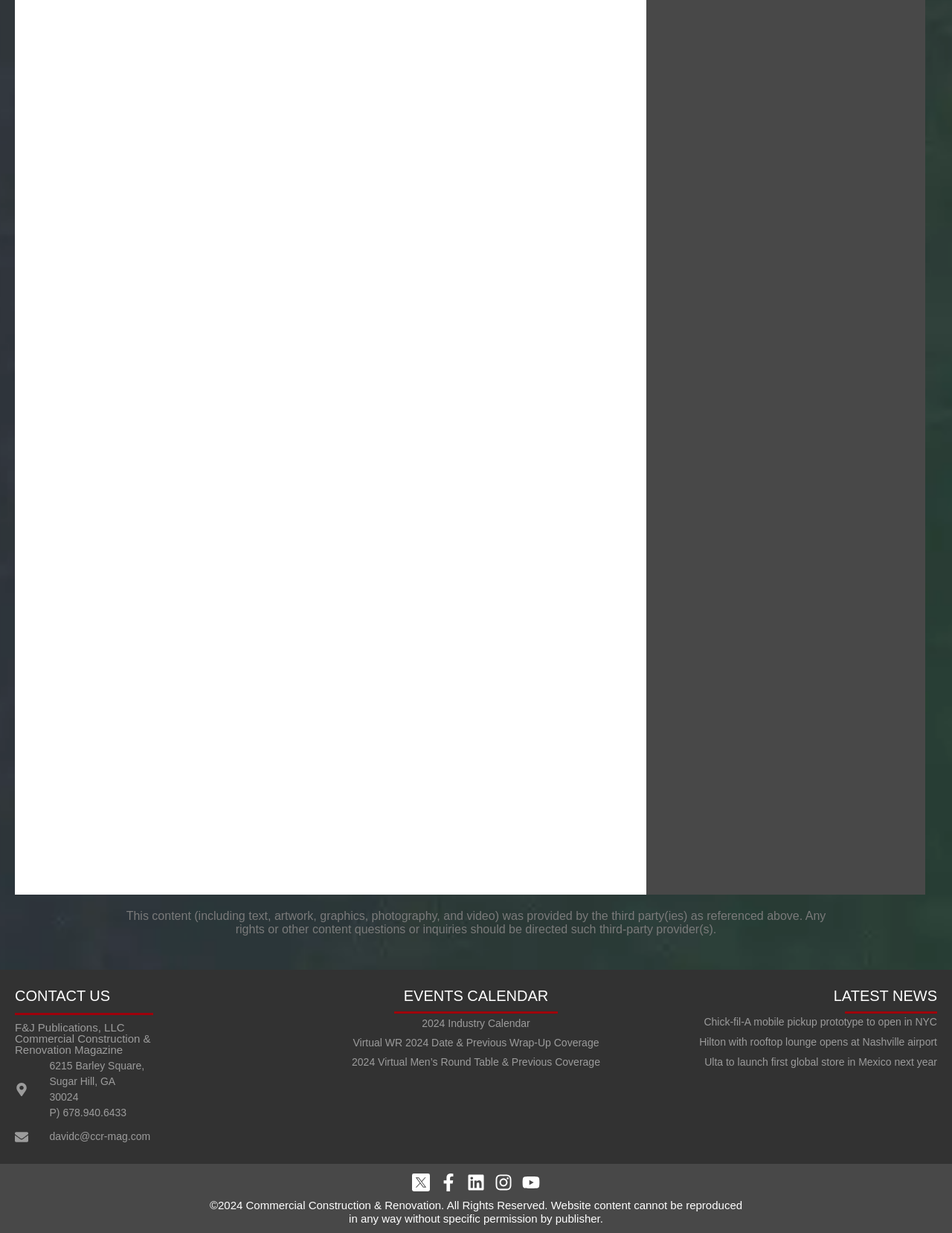How many social media links are there?
Analyze the image and deliver a detailed answer to the question.

I found the social media links by looking at the links with images in the 'Social Media' section at the bottom of the webpage. There are 5 links: Facebook, Linkedin, Instagram, Youtube, and one without a label.